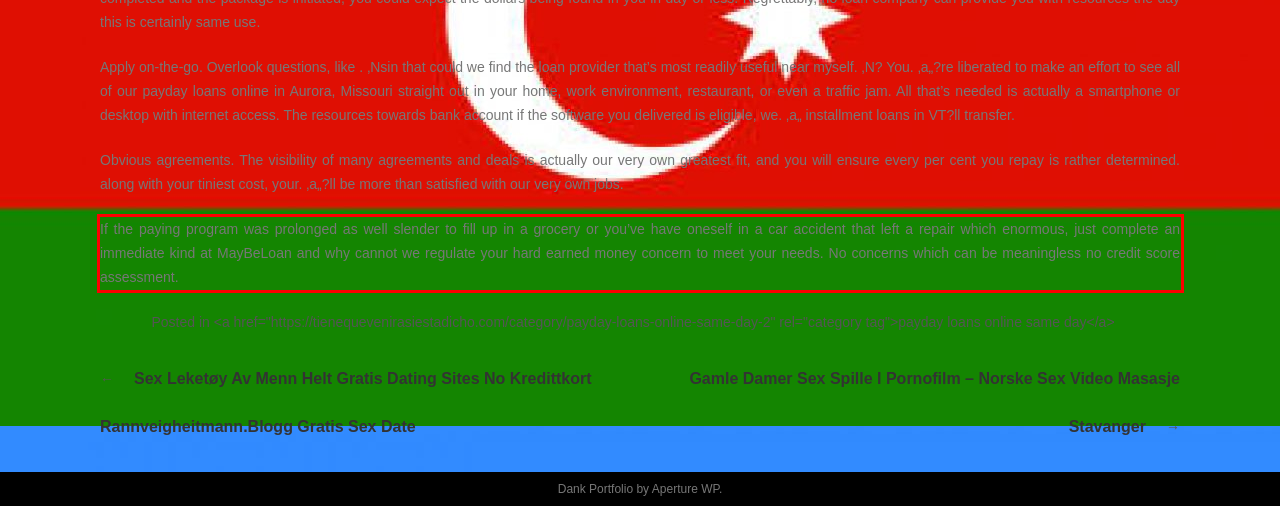Please perform OCR on the text content within the red bounding box that is highlighted in the provided webpage screenshot.

If the paying program was prolonged as well slender to fill up in a grocery or you’ve have oneself in a car accident that left a repair which enormous, just complete an immediate kind at MayBeLoan and why cannot we regulate your hard earned money concern to meet your needs. No concerns which can be meaningless no credit score assessment.